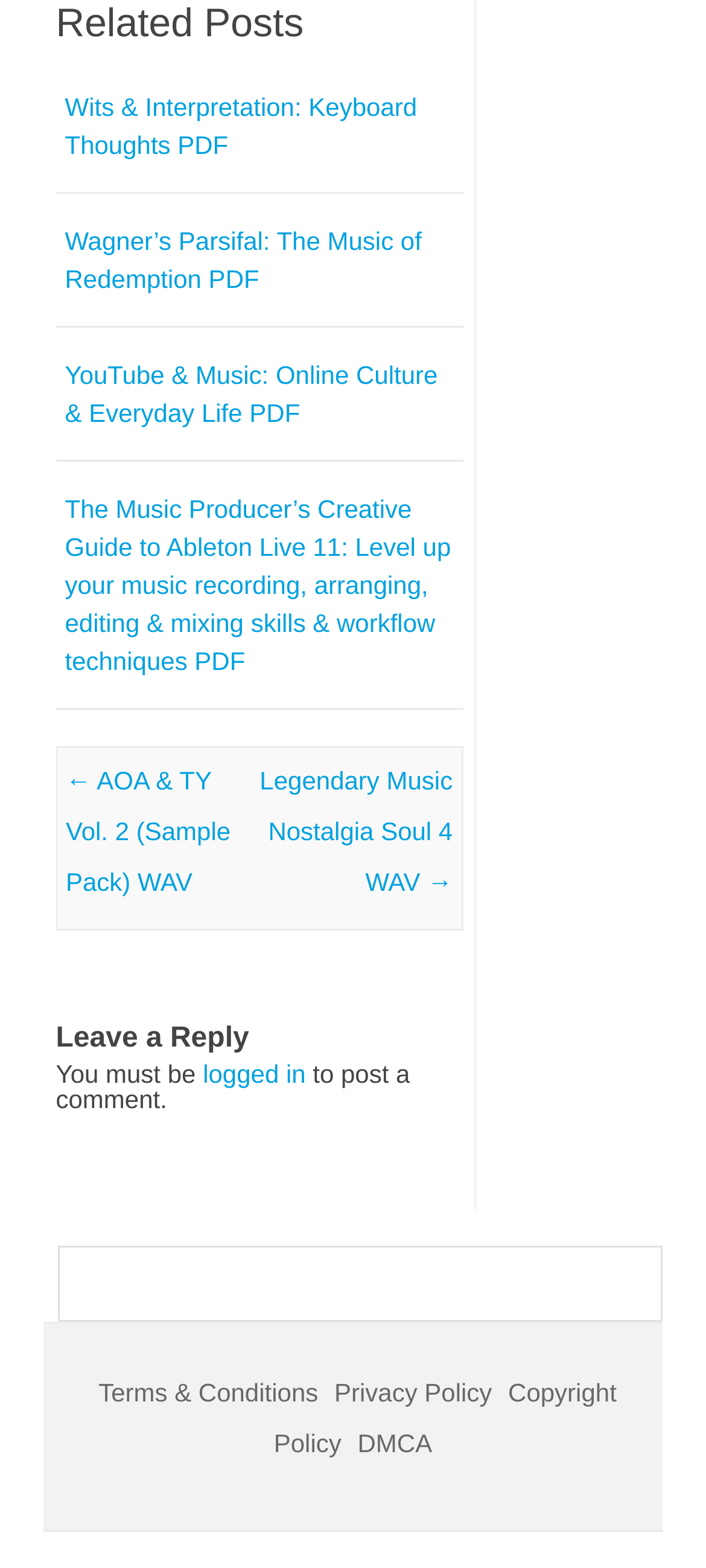Please determine the bounding box coordinates for the element with the description: "Terms & Conditions".

[0.139, 0.879, 0.451, 0.898]